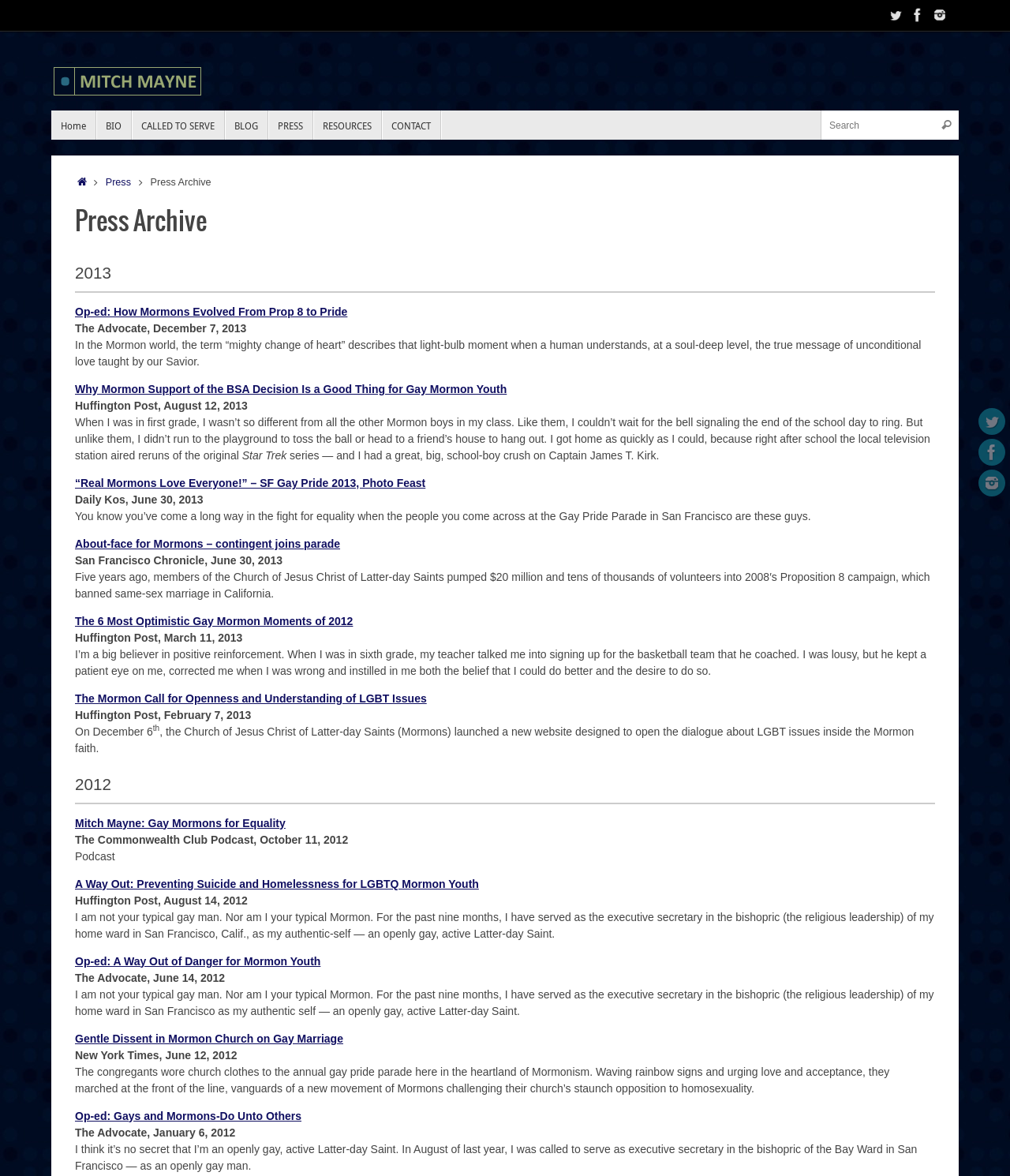Find the bounding box coordinates of the area to click in order to follow the instruction: "Go to Home page".

[0.051, 0.094, 0.095, 0.119]